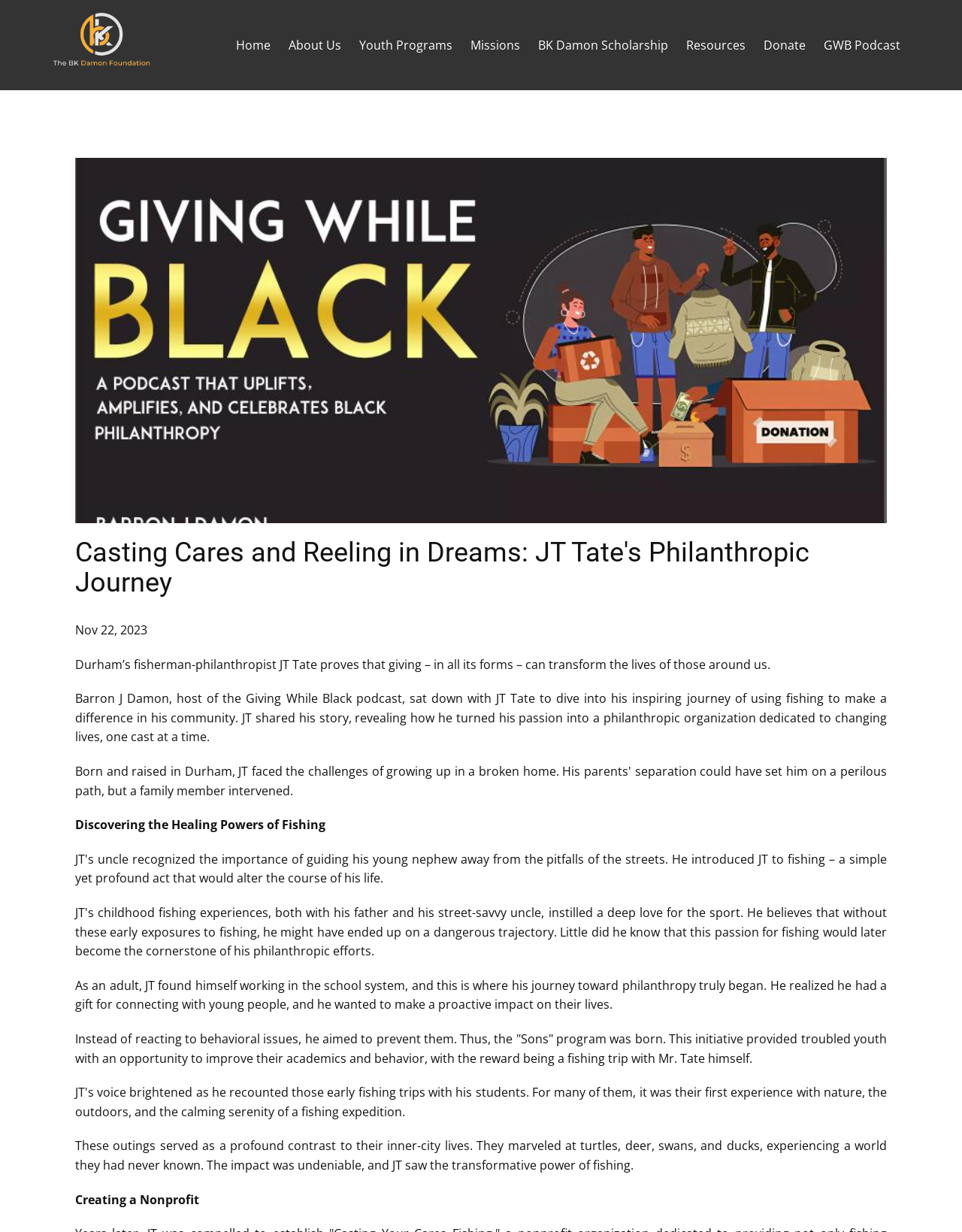Answer the question below with a single word or a brief phrase: 
What is the theme of JT Tate's philanthropic organization?

Fishing